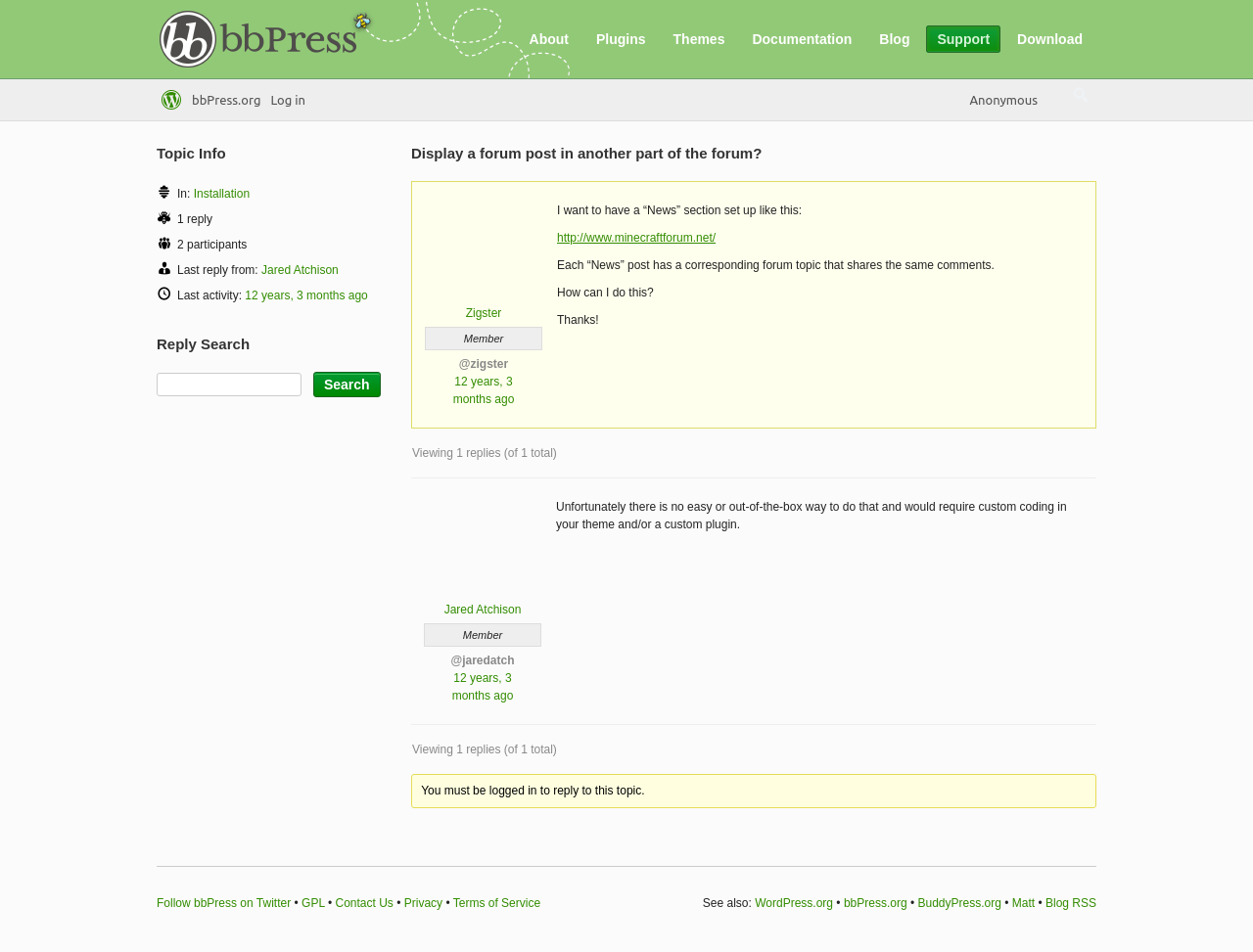Find the bounding box coordinates for the area that should be clicked to accomplish the instruction: "Follow bbPress on Twitter".

[0.125, 0.941, 0.232, 0.956]